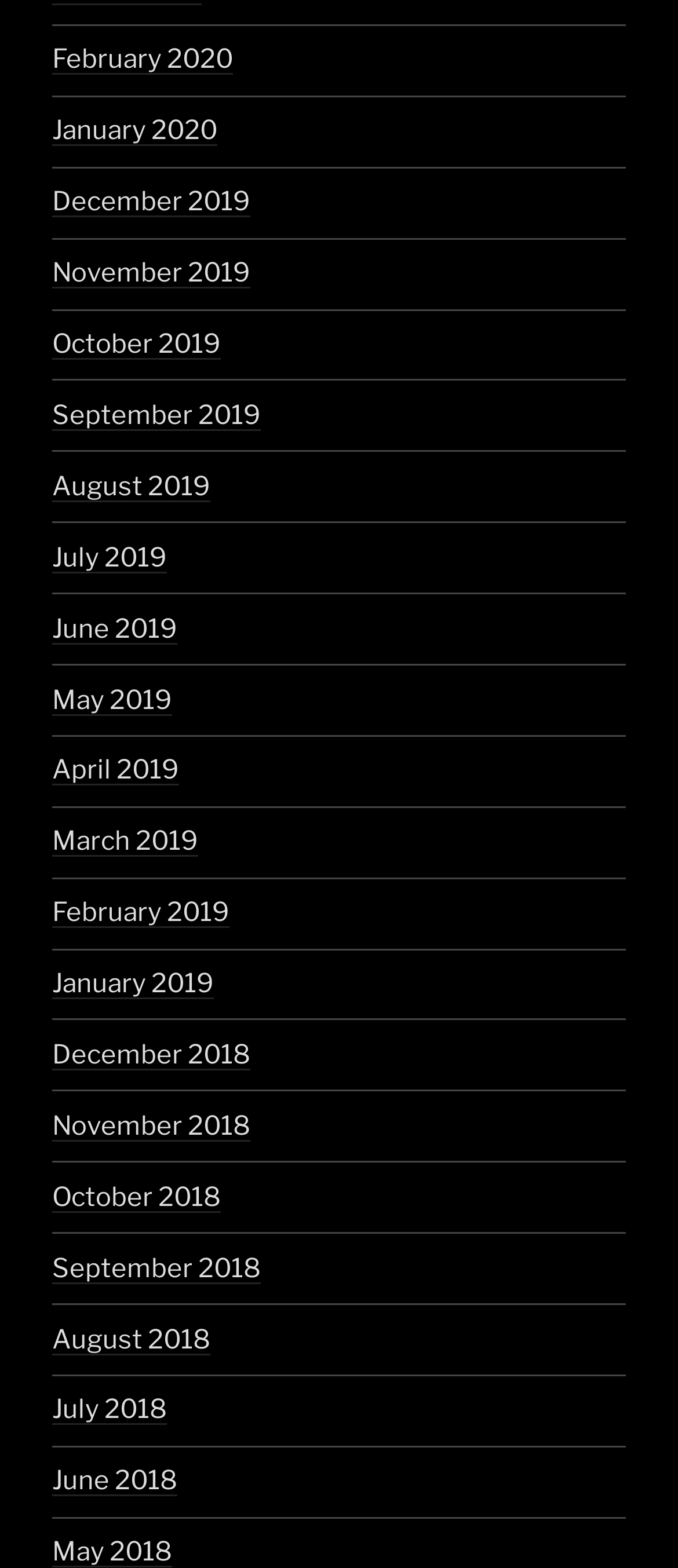Determine the bounding box coordinates of the section to be clicked to follow the instruction: "view June 2019". The coordinates should be given as four float numbers between 0 and 1, formatted as [left, top, right, bottom].

[0.077, 0.391, 0.262, 0.411]